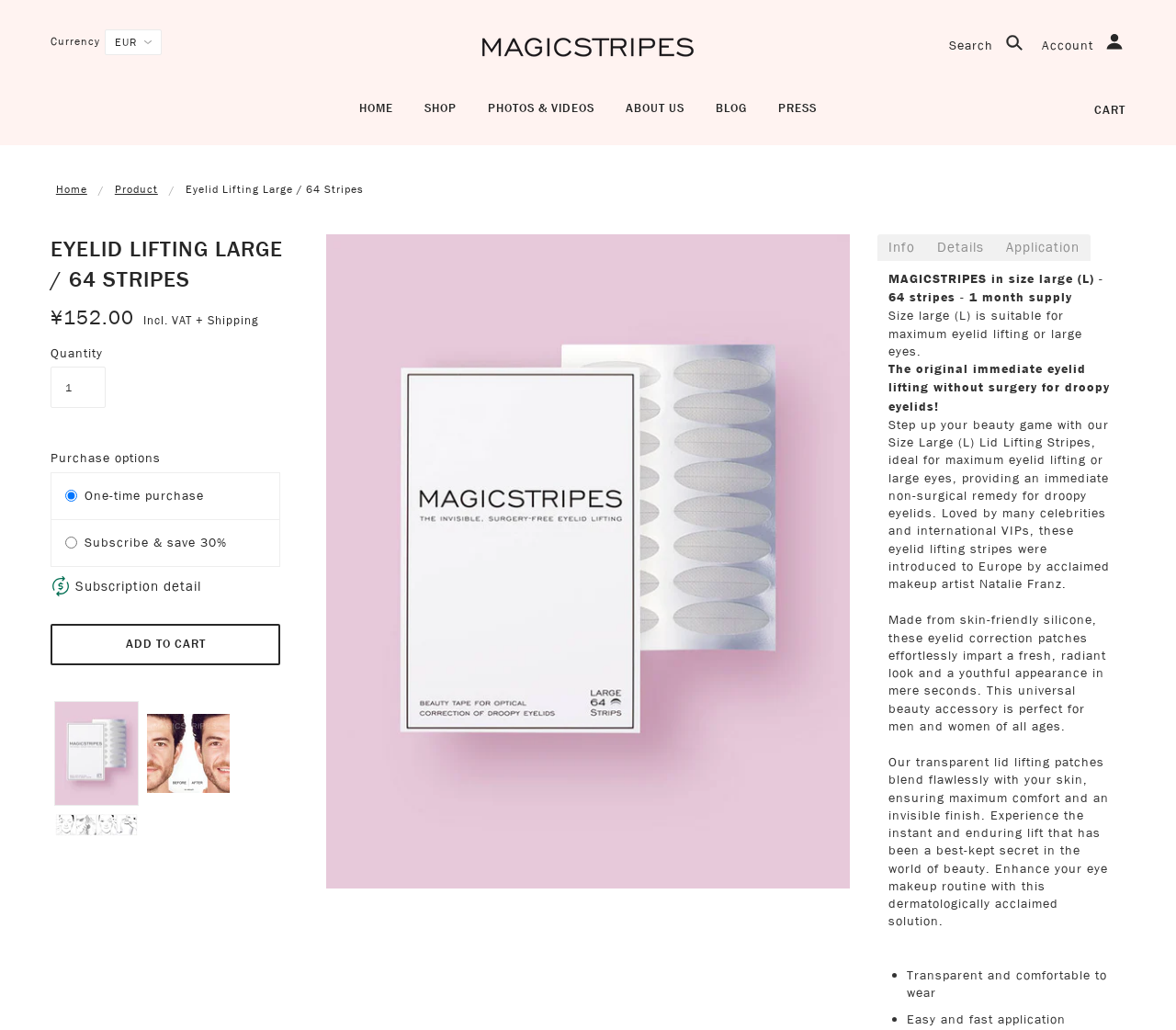Analyze the image and answer the question with as much detail as possible: 
What is the material of the eyelid correction patches?

The material of the eyelid correction patches is mentioned in the product description as skin-friendly silicone, which ensures maximum comfort and an invisible finish.